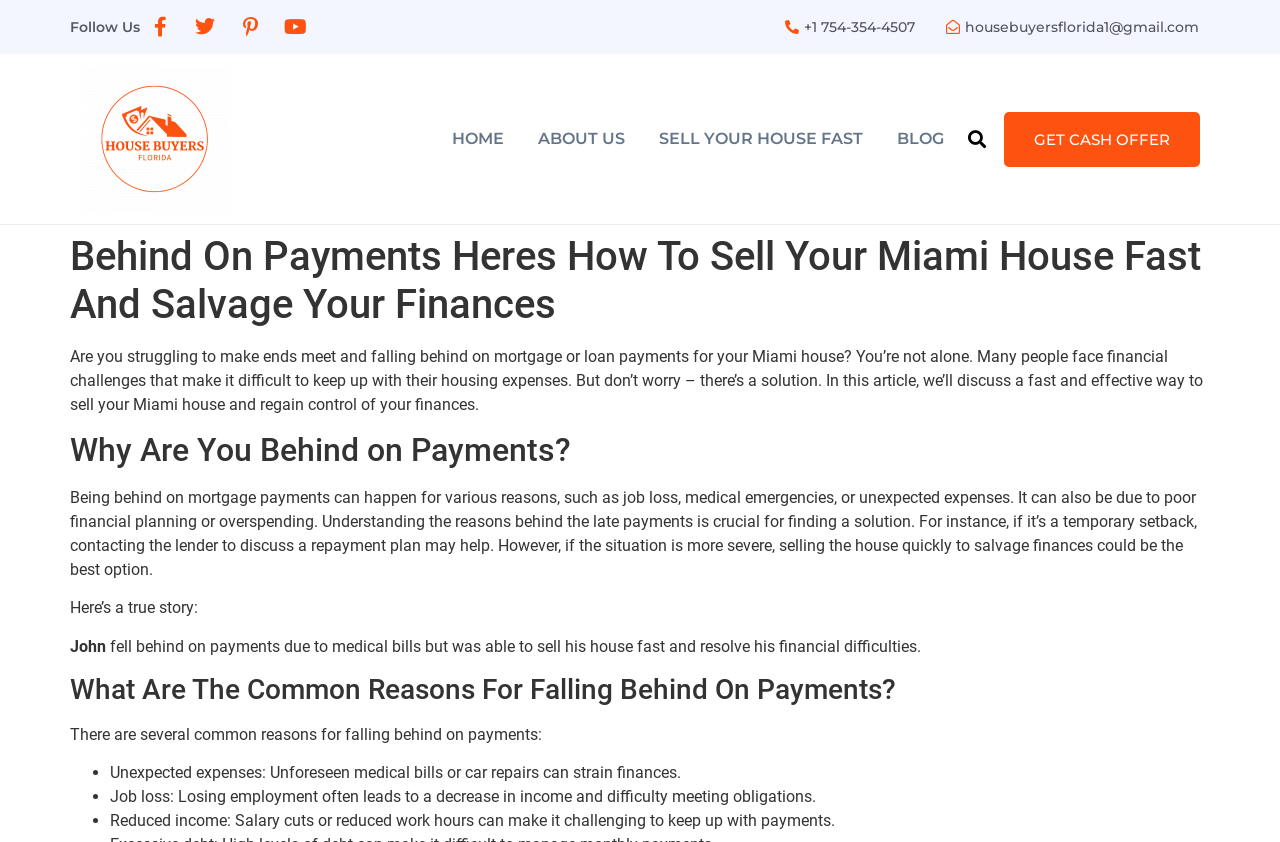Specify the bounding box coordinates of the element's area that should be clicked to execute the given instruction: "Sign in to the website". The coordinates should be four float numbers between 0 and 1, i.e., [left, top, right, bottom].

None